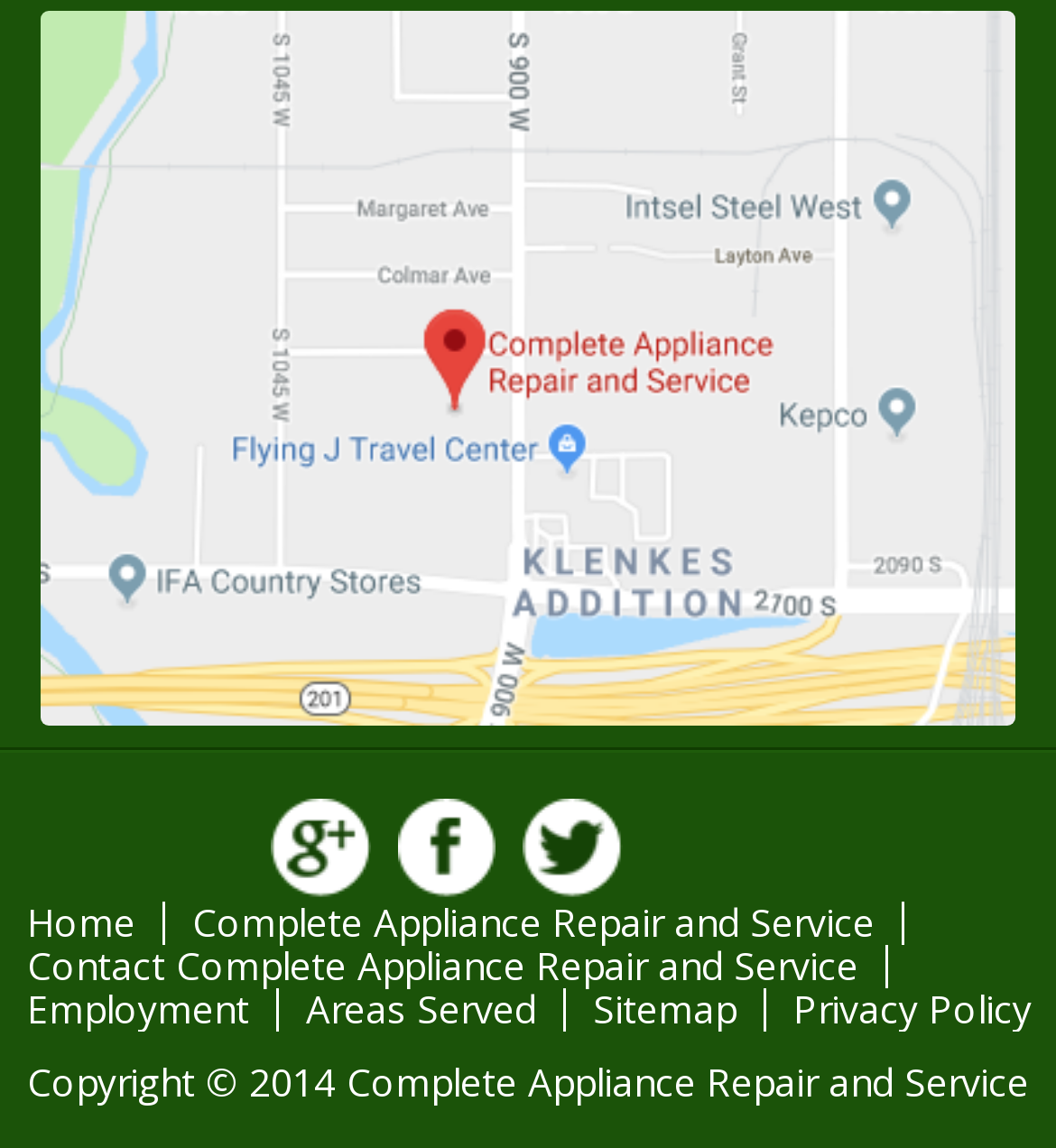What is the copyright information?
Answer the question with detailed information derived from the image.

I found a StaticText element with OCR text 'Copyright 2014 Complete Appliance Repair and Service' at the bottom of the webpage, which provides the copyright information.